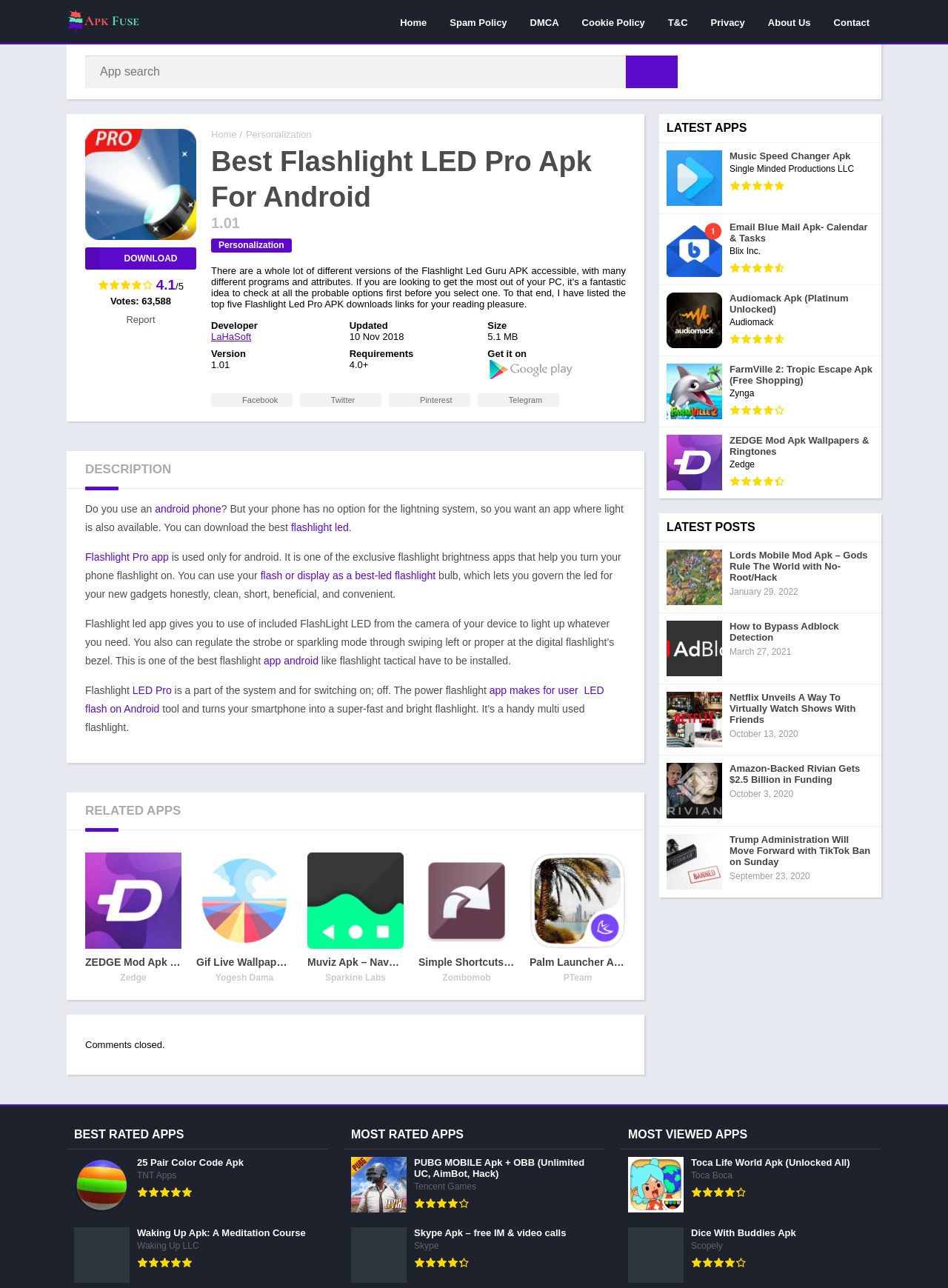Carefully observe the image and respond to the question with a detailed answer:
What is the size of the app?

The size of the app can be found in the static text '5.1 MB' which is located in the 'Requirements' section.